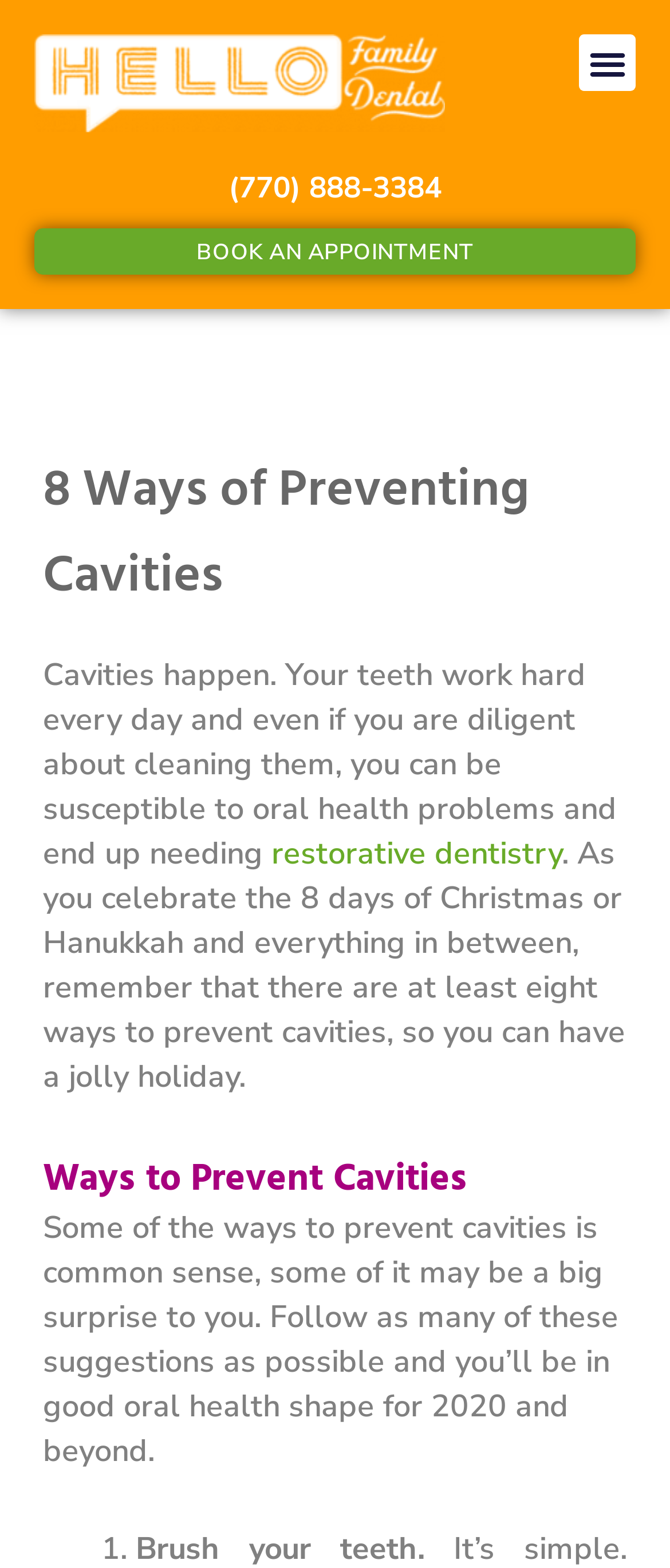Please reply with a single word or brief phrase to the question: 
What is the tone of the webpage?

Informative and celebratory